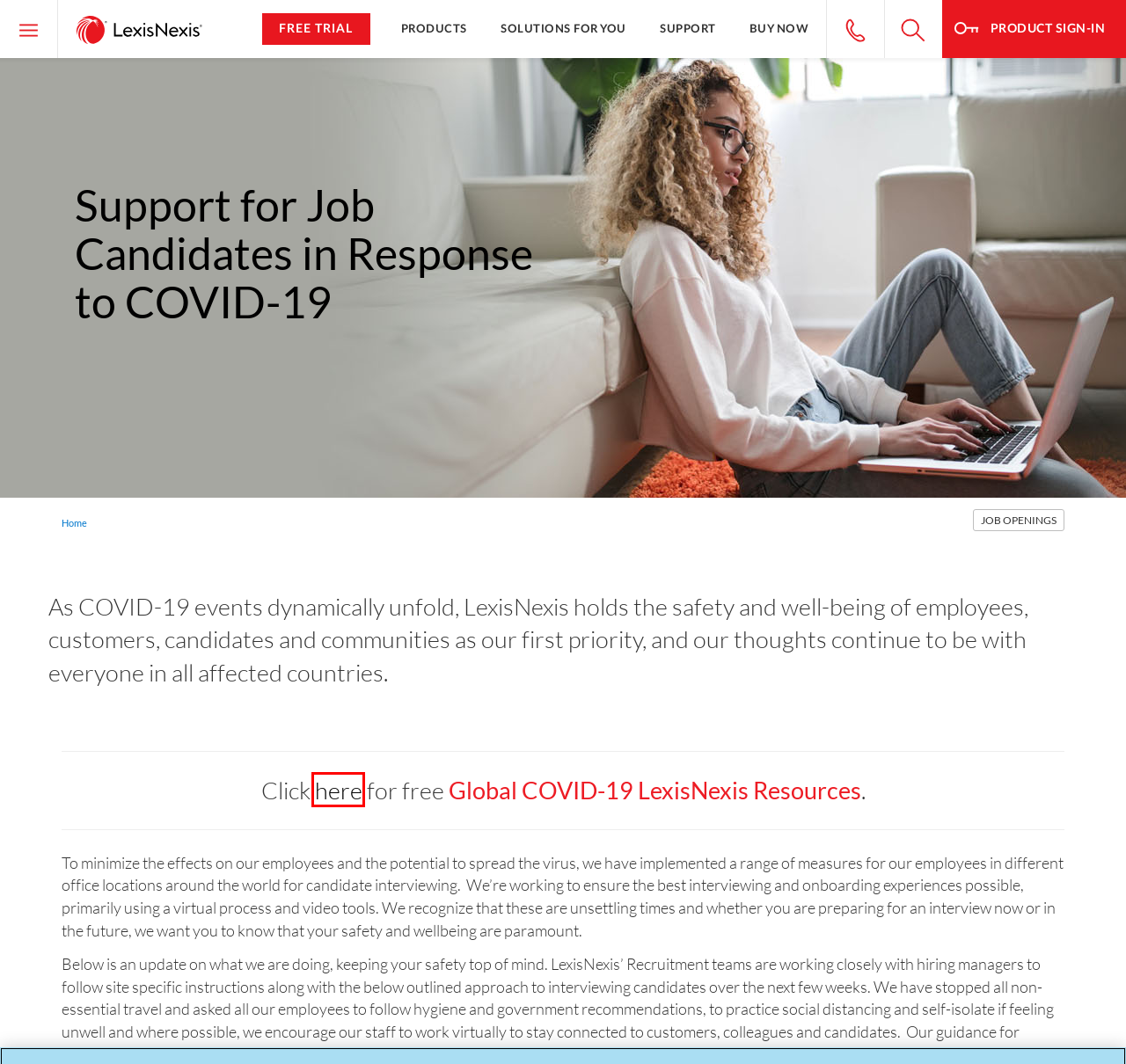Look at the screenshot of a webpage that includes a red bounding box around a UI element. Select the most appropriate webpage description that matches the page seen after clicking the highlighted element. Here are the candidates:
A. 律商联讯产品：法律信息产品、学术信息工具、企业信息产品| 律商联讯中国
B. LexisNexis Jobs
C. Infopro | LexisNexis
D. Global COVID-19 Resources | Coronavirus News & Information | LexisNexis
E. Lexis+® - Sign In | LexisNexis
F. RELX - Information-based analytics and decision tools
G. Copyright
H. LexisNexis Store | Shop Law Books & Legal Research Guides

D